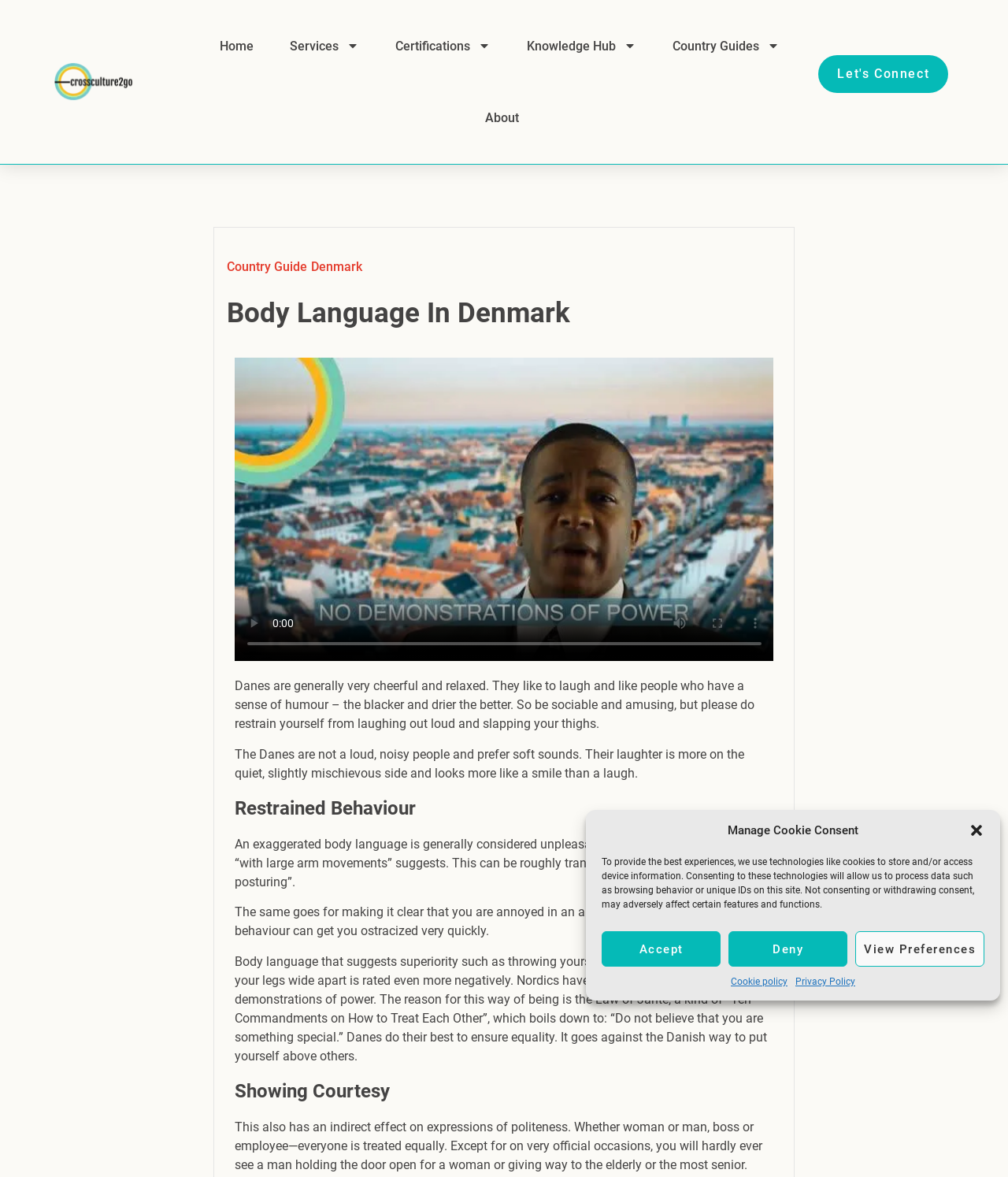Please identify the bounding box coordinates of the element I should click to complete this instruction: 'Click the 'About' link'. The coordinates should be given as four float numbers between 0 and 1, like this: [left, top, right, bottom].

[0.466, 0.069, 0.531, 0.13]